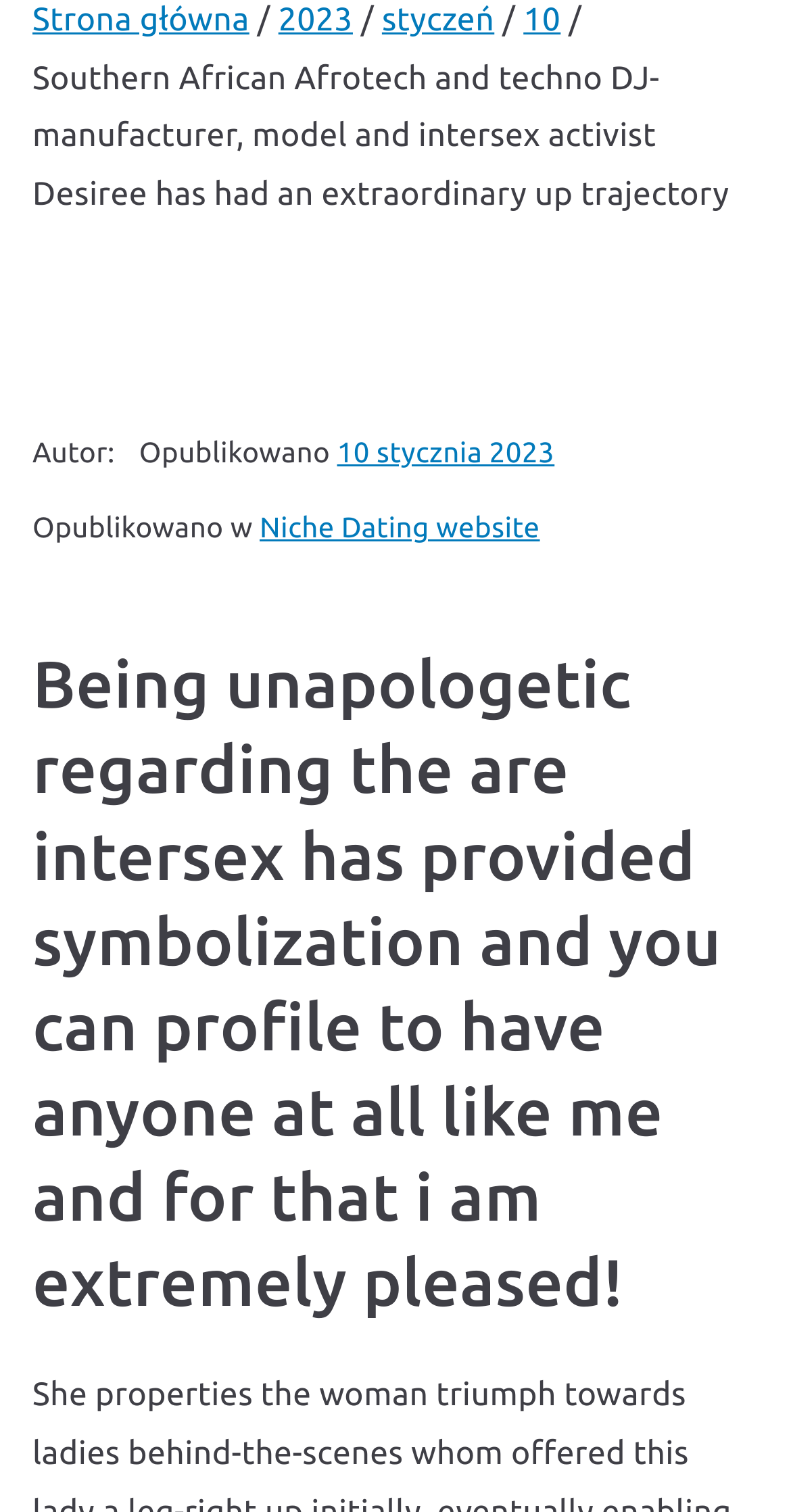Identify the bounding box coordinates for the UI element described by the following text: "Strona główna". Provide the coordinates as four float numbers between 0 and 1, in the format [left, top, right, bottom].

[0.041, 0.001, 0.315, 0.025]